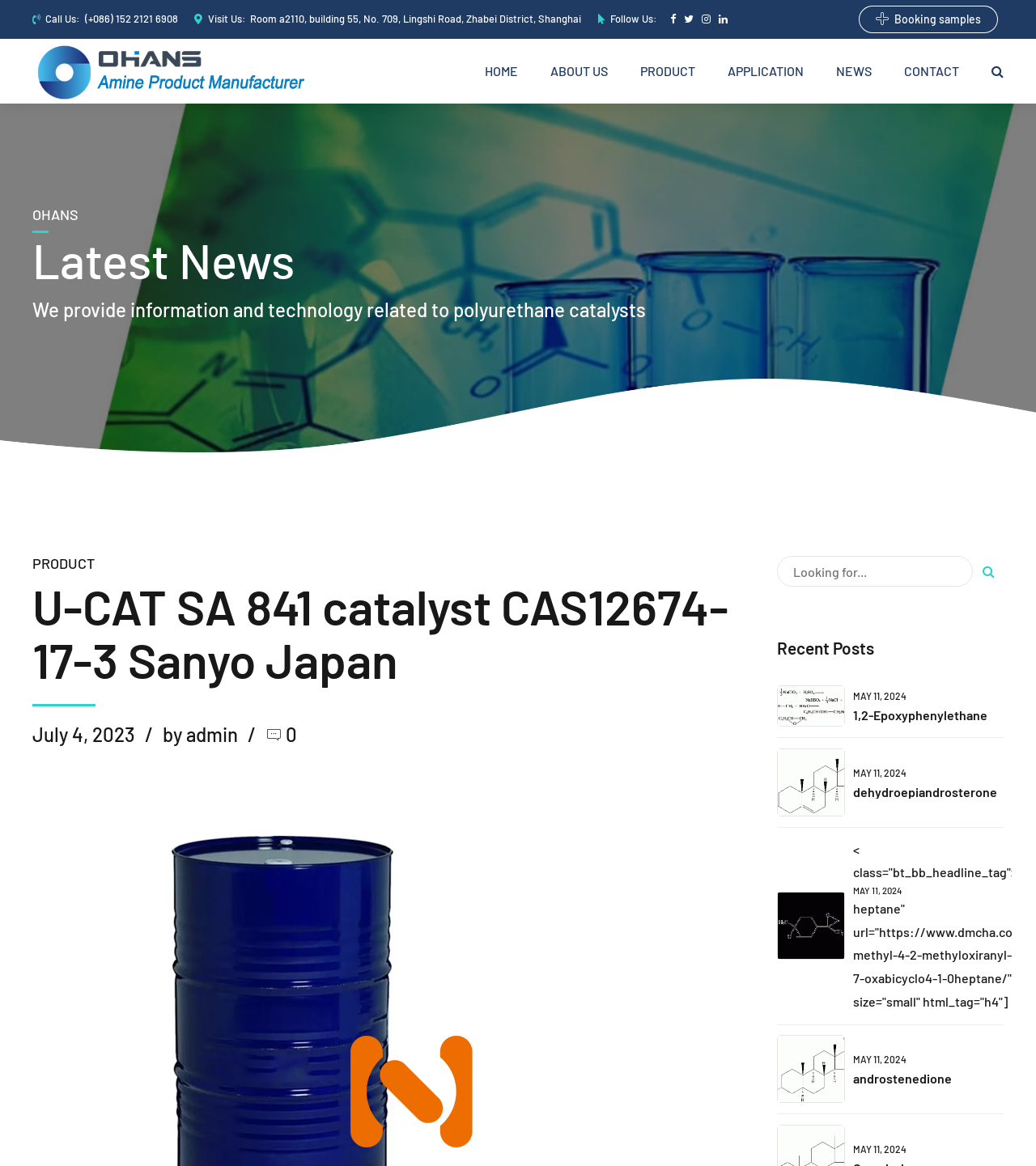What is the company's address?
Answer the question in as much detail as possible.

The company's address can be found in the top-left corner of the webpage, in the 'Visit Us' section, represented by a location icon.